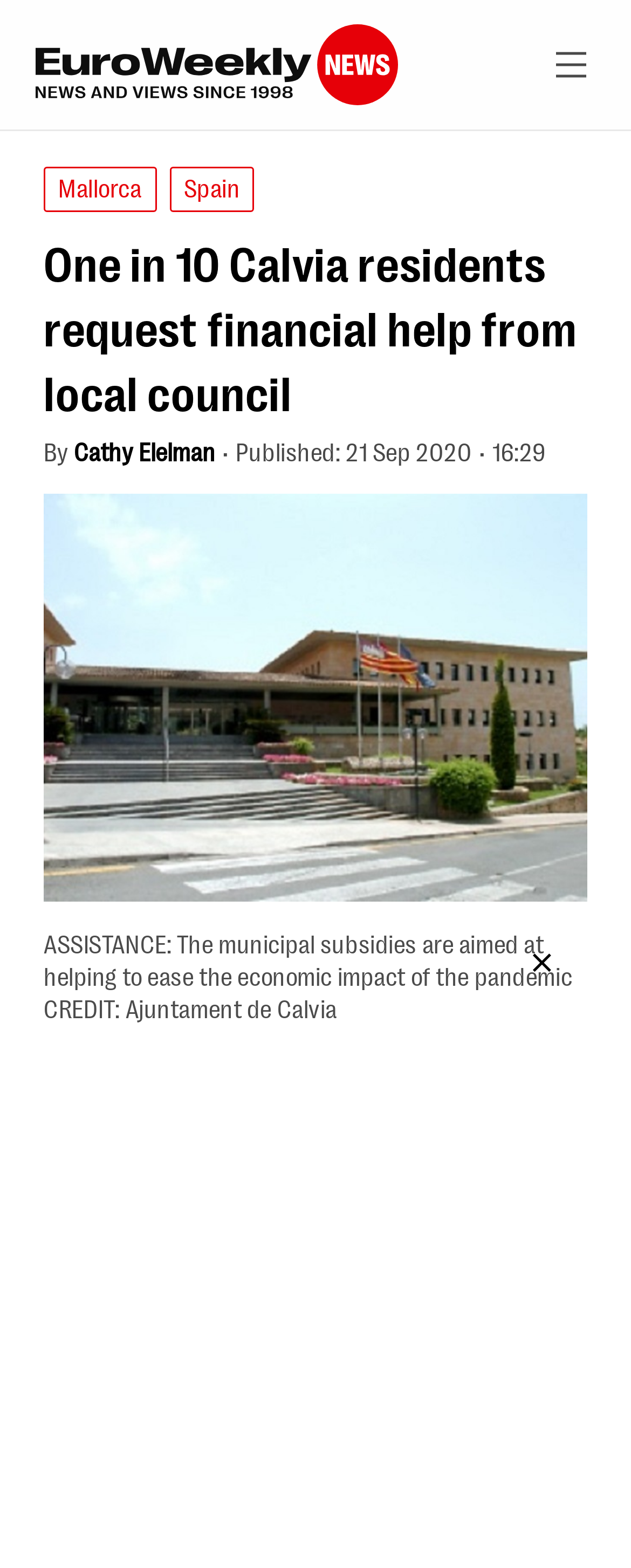When was the article published?
Provide a detailed and extensive answer to the question.

I found the publication date by looking at the text that says 'Published: 21 Sep 2020 • 16:29'.